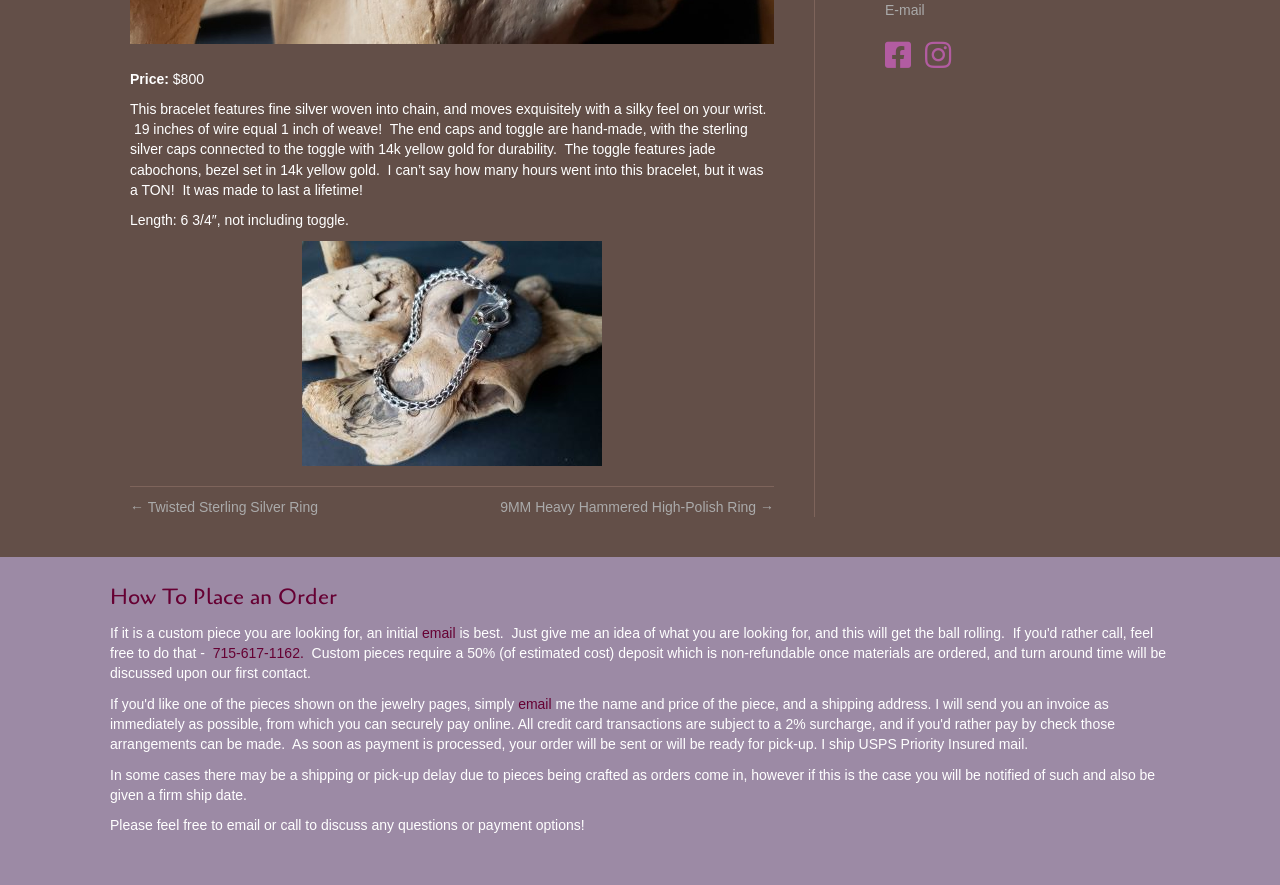Extract the bounding box coordinates of the UI element described: "← Twisted Sterling Silver Ring". Provide the coordinates in the format [left, top, right, bottom] with values ranging from 0 to 1.

[0.102, 0.563, 0.248, 0.582]